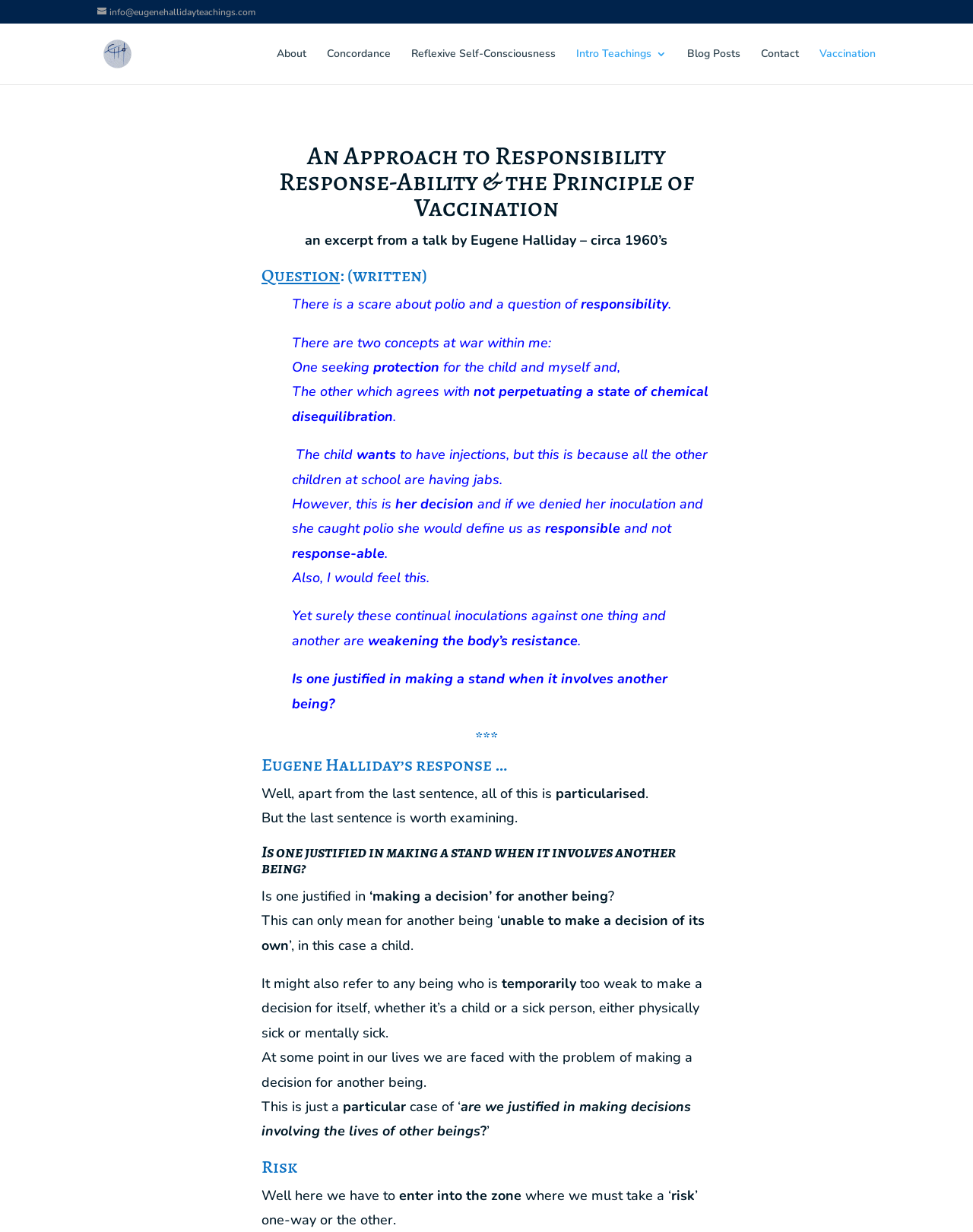What is the main concern of the author in the article?
Refer to the image and provide a one-word or short phrase answer.

Making decisions for another being